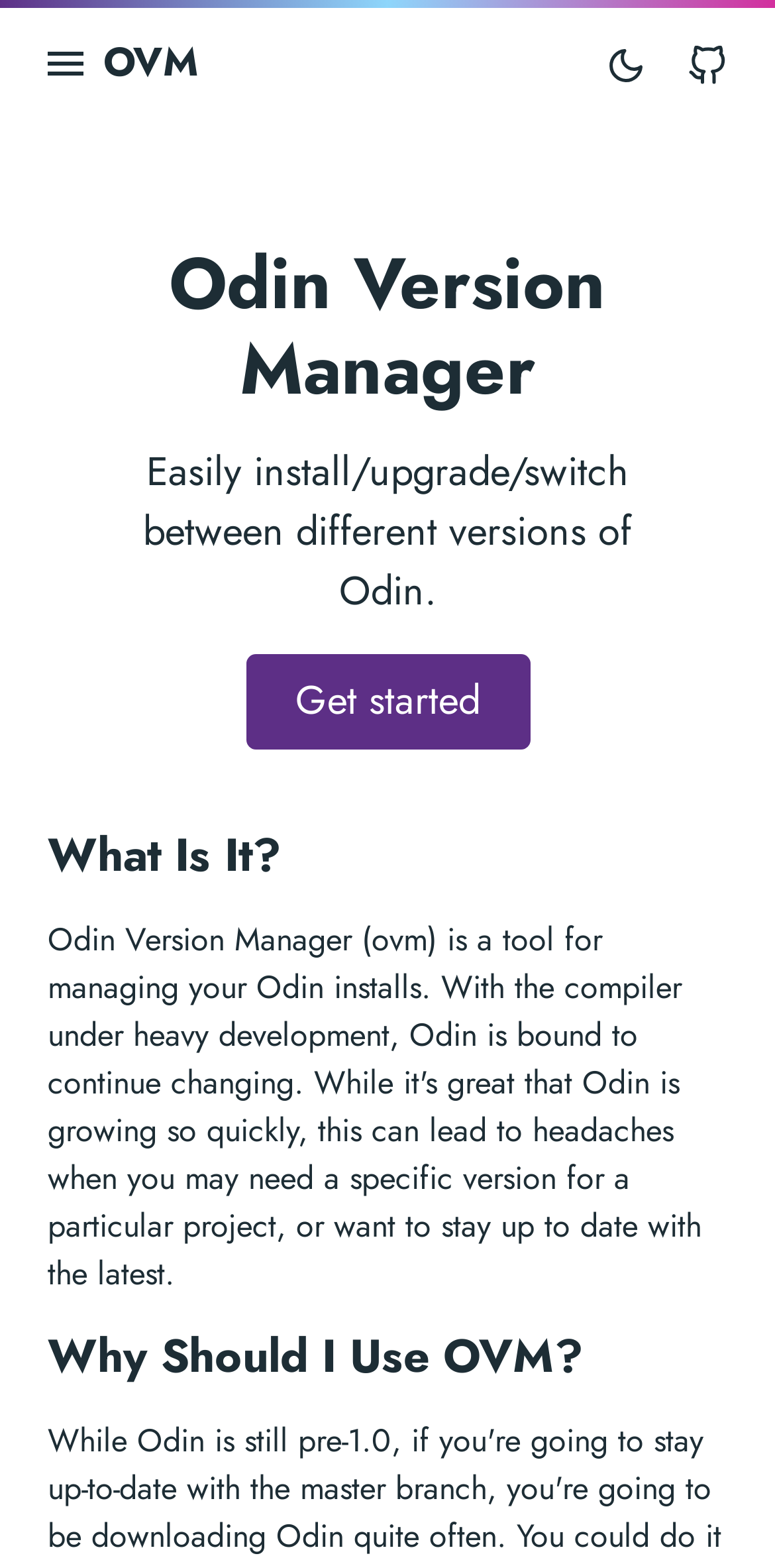Using a single word or phrase, answer the following question: 
What are the two main sections of the webpage?

What Is It? and Why Should I Use OVM?